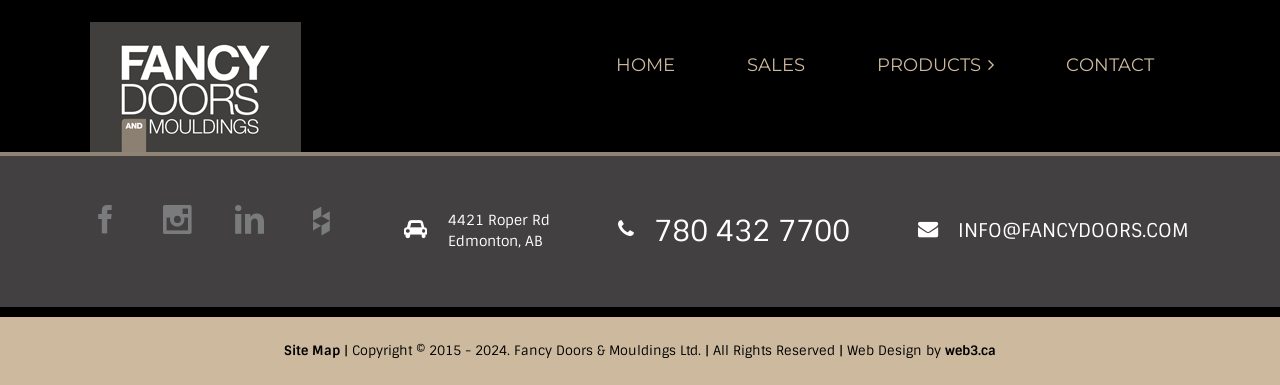What is the company name of the website?
Please provide a comprehensive answer based on the information in the image.

The company name can be found in the site logo at the top left corner of the webpage, which is an image with the text 'Fancy Doors & Mouldings Ltd.'